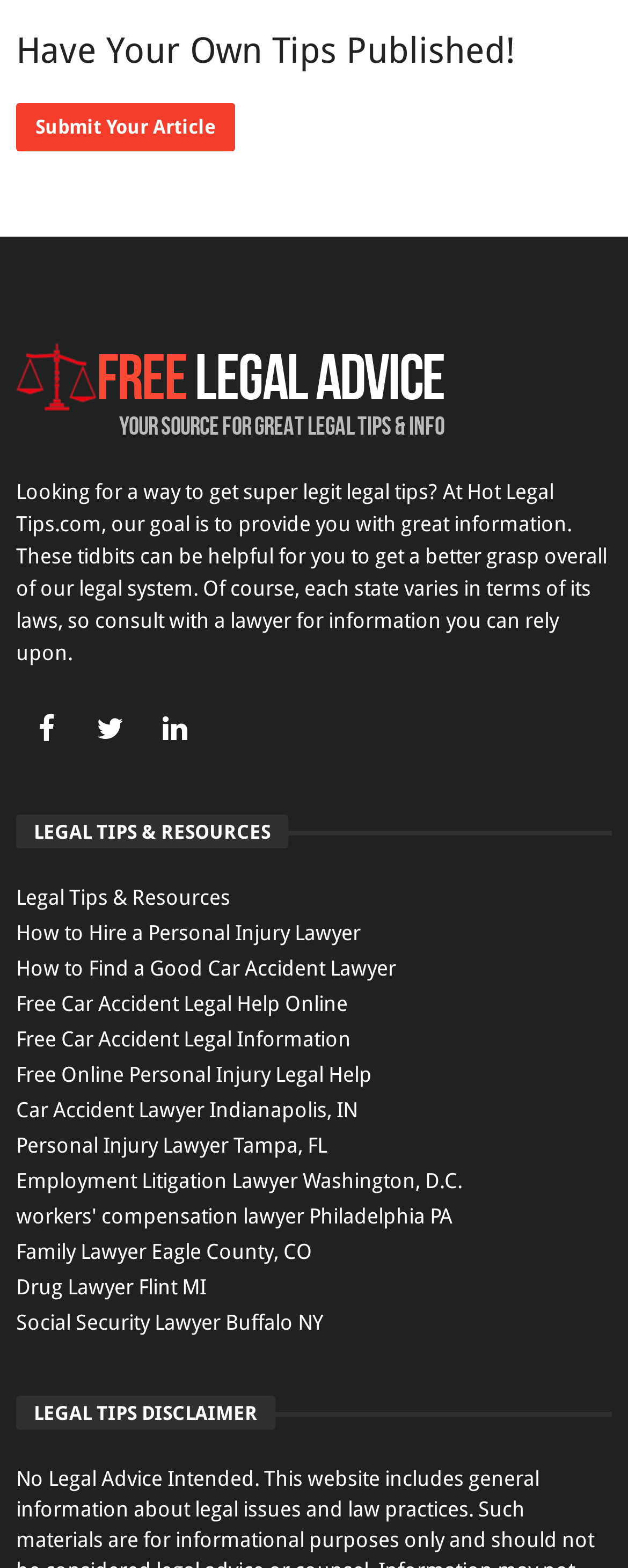What type of lawyers are mentioned on the webpage?
Kindly offer a comprehensive and detailed response to the question.

The webpage mentions various types of lawyers, including Personal Injury, Car Accident, Employment Litigation, Workers' Compensation, Family, and Drug lawyers. These types of lawyers are mentioned in the links provided on the webpage, such as 'How to Hire a Personal Injury Lawyer' and 'Car Accident Lawyer Indianapolis, IN'.